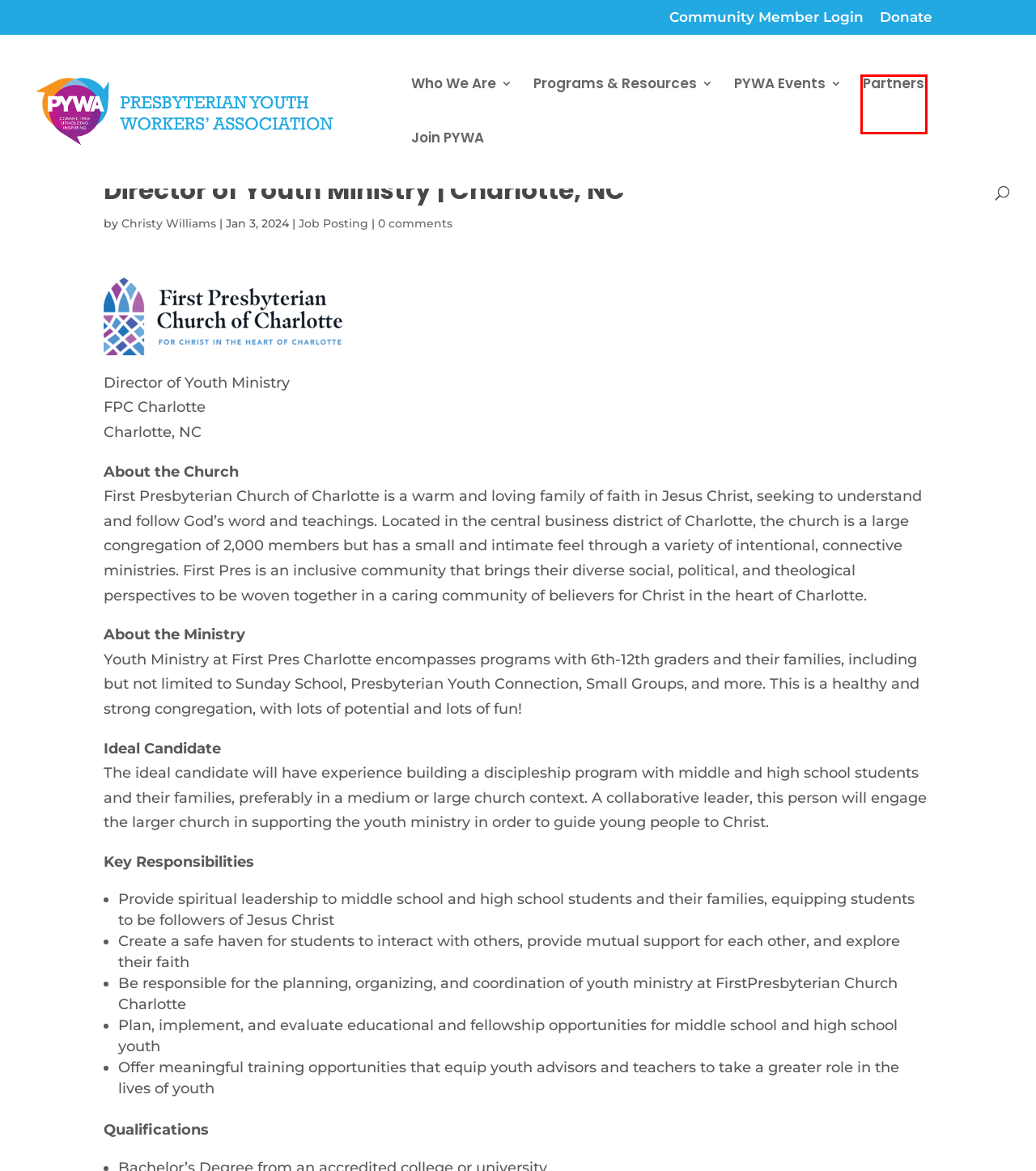Observe the screenshot of a webpage with a red bounding box around an element. Identify the webpage description that best fits the new page after the element inside the bounding box is clicked. The candidates are:
A. Job Posting | Presbyterian Youth Workers Association
B. Worship Times - Best Church Website Design & Communications
C. Presbyterian Youth Workers Association |
D. Partners | Presbyterian Youth Workers Association
E. PYWA Face to Face | Presbyterian Youth Workers Association
F. Join PYWA | Presbyterian Youth Workers Association
G. Donate | Presbyterian Youth Workers Association
H. Login | Presbyterian Youth Workers Association

D